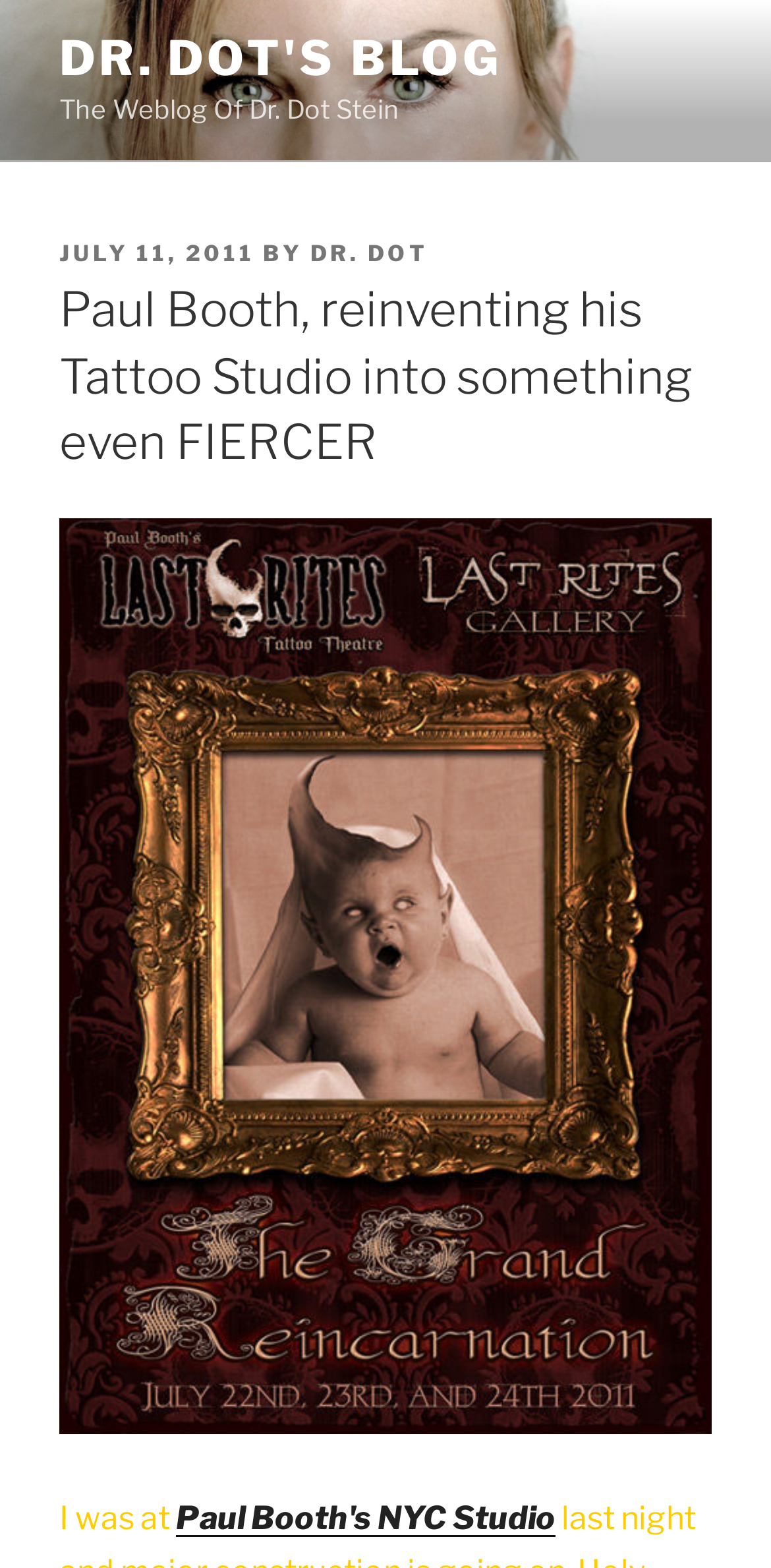What is Paul Booth reinventing?
Using the details shown in the screenshot, provide a comprehensive answer to the question.

The question can be answered by looking at the heading of the blog post, which says 'Paul Booth, reinventing his Tattoo Studio into something even FIERCER'. This indicates that Paul Booth is reinventing his Tattoo Studio.